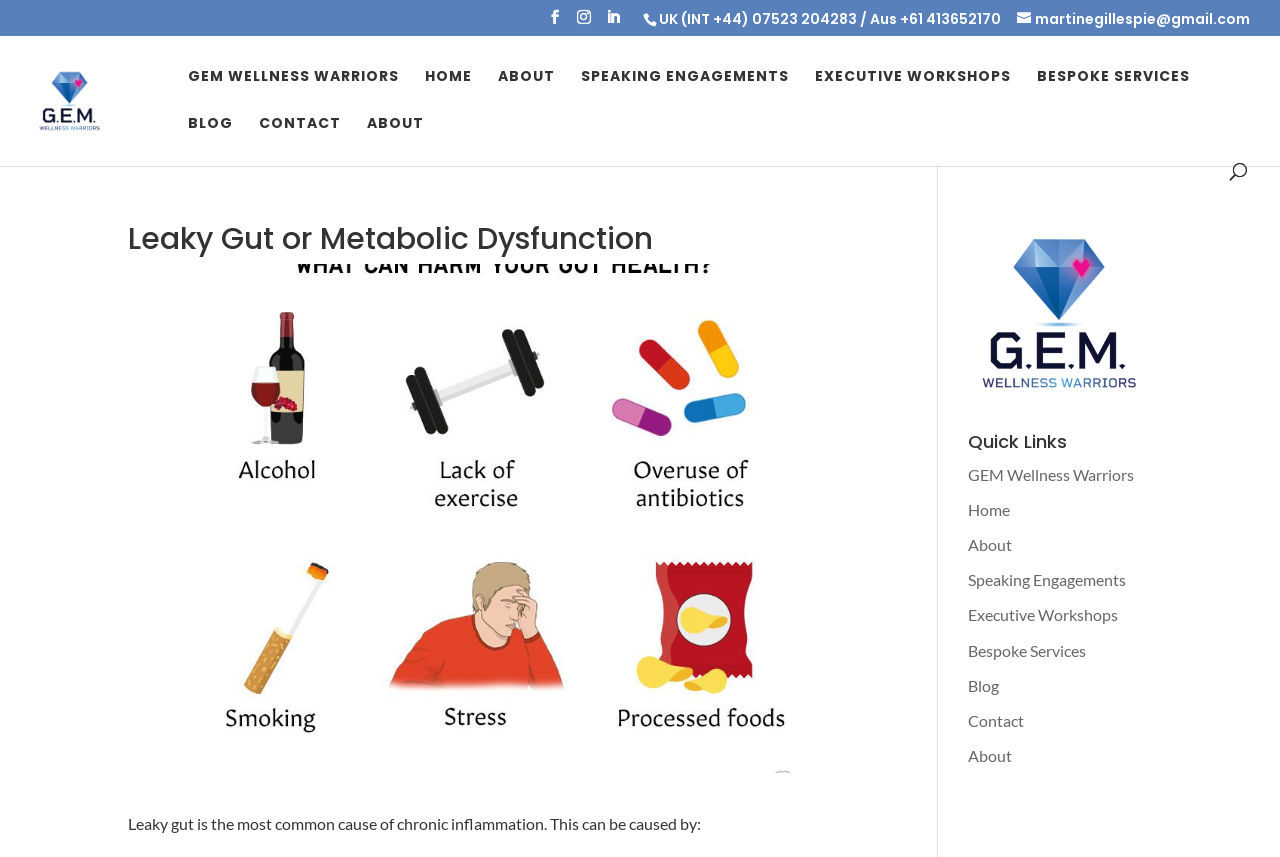Please locate the bounding box coordinates of the element that needs to be clicked to achieve the following instruction: "Search for something". The coordinates should be four float numbers between 0 and 1, i.e., [left, top, right, bottom].

[0.053, 0.041, 0.953, 0.044]